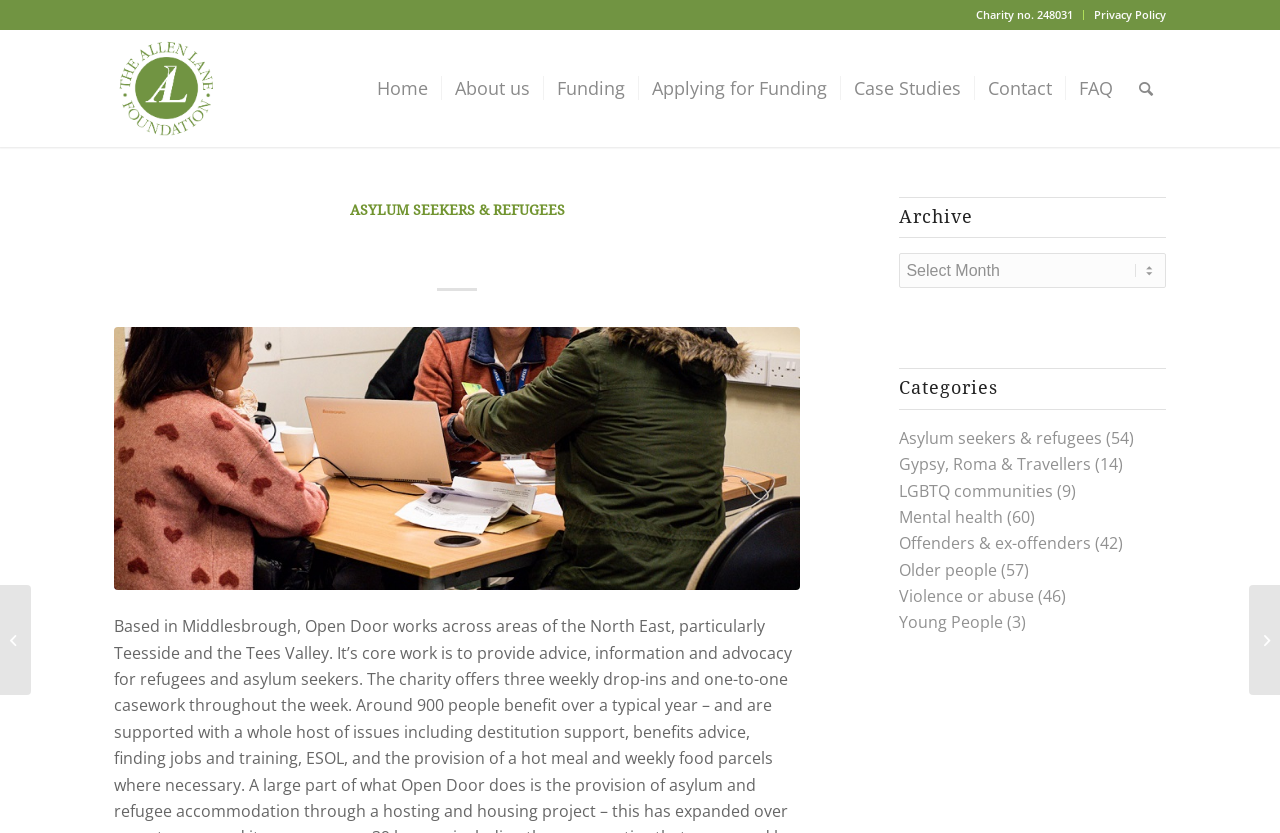Locate the UI element described by Asylum seekers & refugees in the provided webpage screenshot. Return the bounding box coordinates in the format (top-left x, top-left y, bottom-right x, bottom-right y), ensuring all values are between 0 and 1.

[0.273, 0.242, 0.441, 0.262]